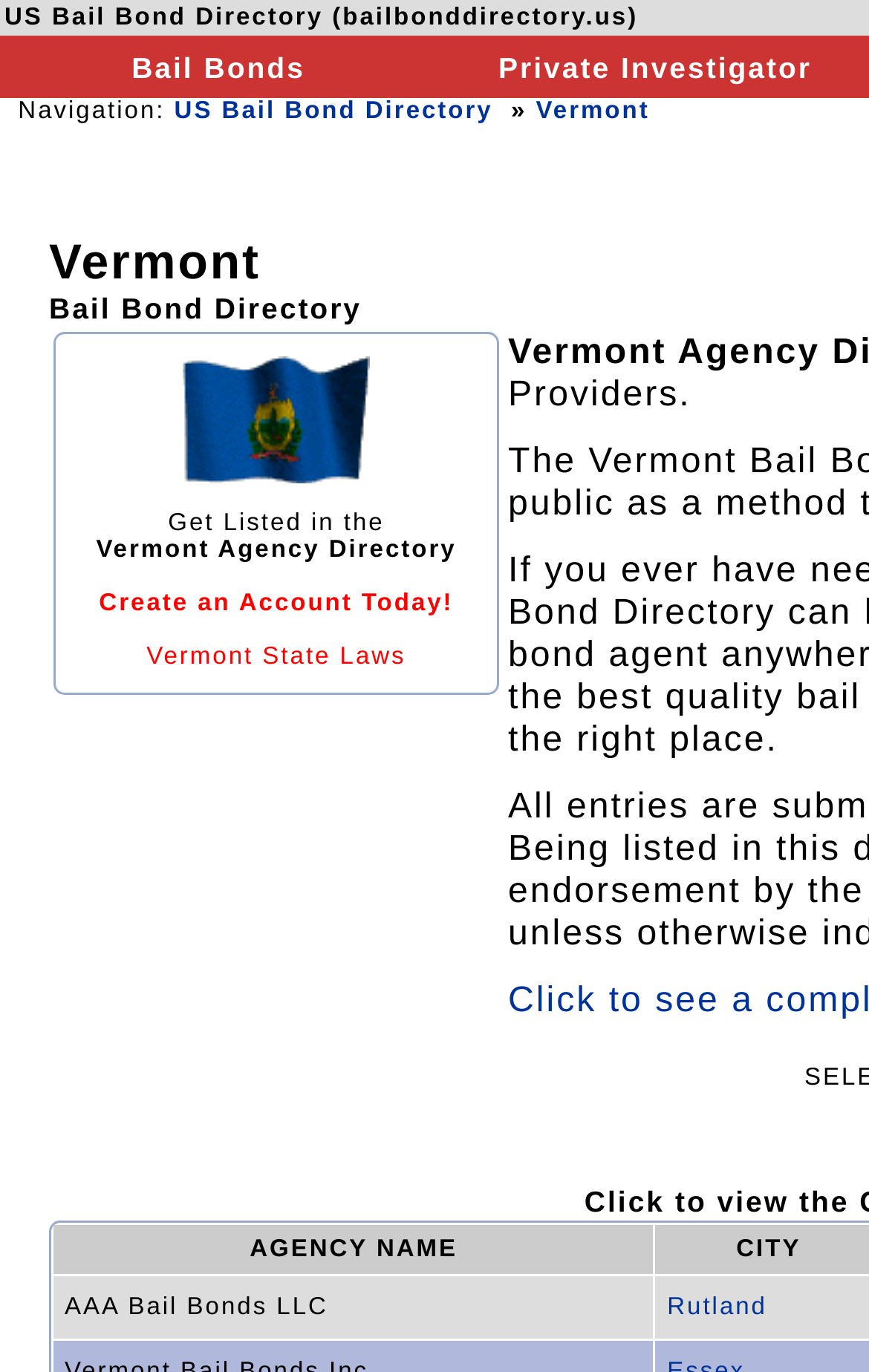Detail the webpage's structure and highlights in your description.

The webpage appears to be a directory for bail bonds in Vermont. At the top, there is a section with three links: "Bail Bonds", "Private Investigator", and "US Bail Bond Directory". Below this, there is a prominent link to "Vermont" which serves as a header for the main content.

The main content is divided into two sections. On the left, there is a table with a Vermont state flag image at the top, accompanied by a brief description and two links: "Create an Account Today!" and "Vermont State Laws". Below this, there is a table with a column header "AGENCY NAME" and a list of bail bond agencies, including "AAA Bail Bonds LLC" with a link to "Rutland". Each agency listing has a brief description and a link to the agency's location.

The layout of the page is organized, with clear headings and concise text. The use of tables and links makes it easy to navigate and find specific information. Overall, the webpage appears to be a useful resource for those looking for bail bond services in Vermont.